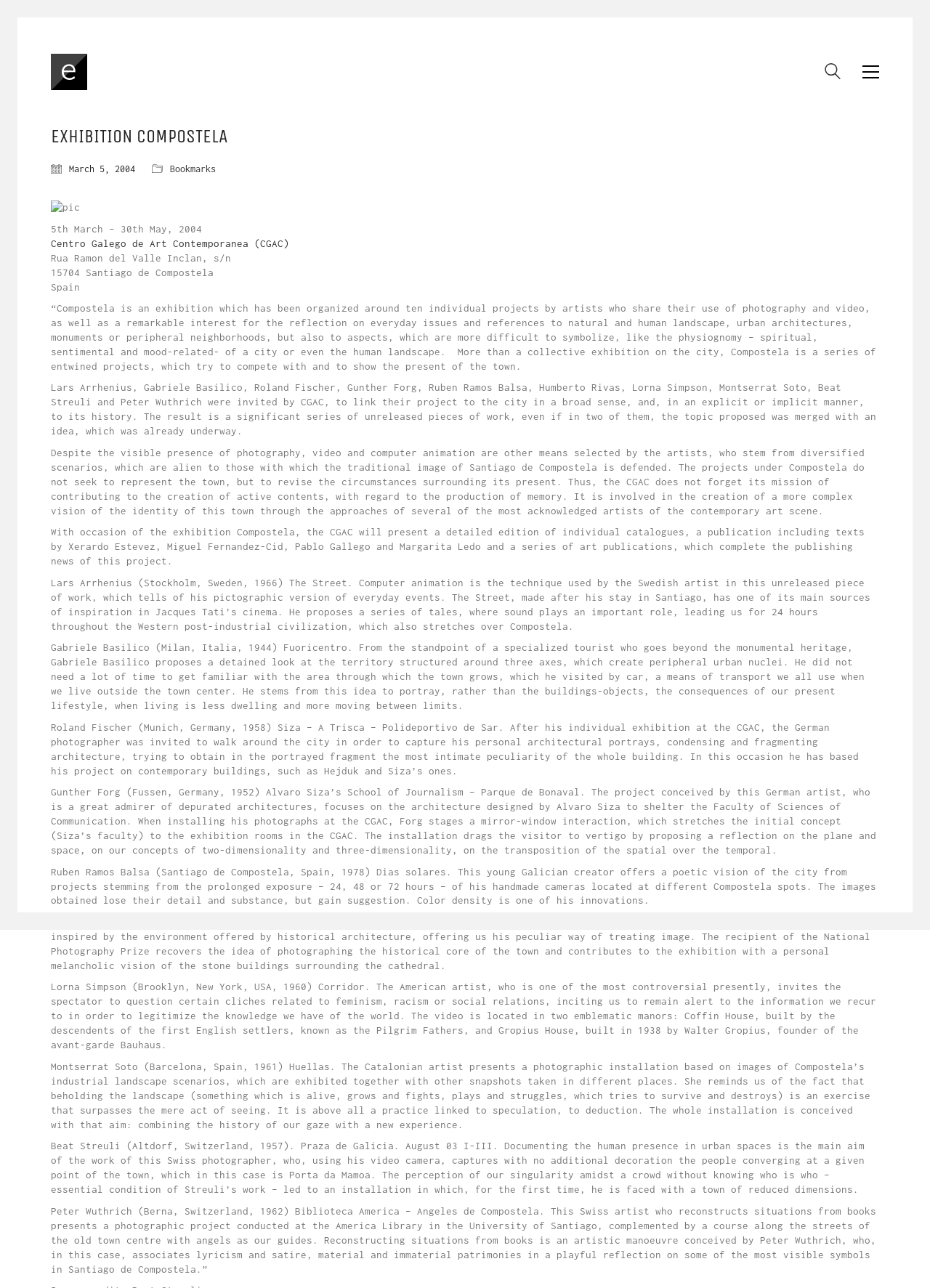What is the name of the exhibition?
Based on the image, provide a one-word or brief-phrase response.

Compostela